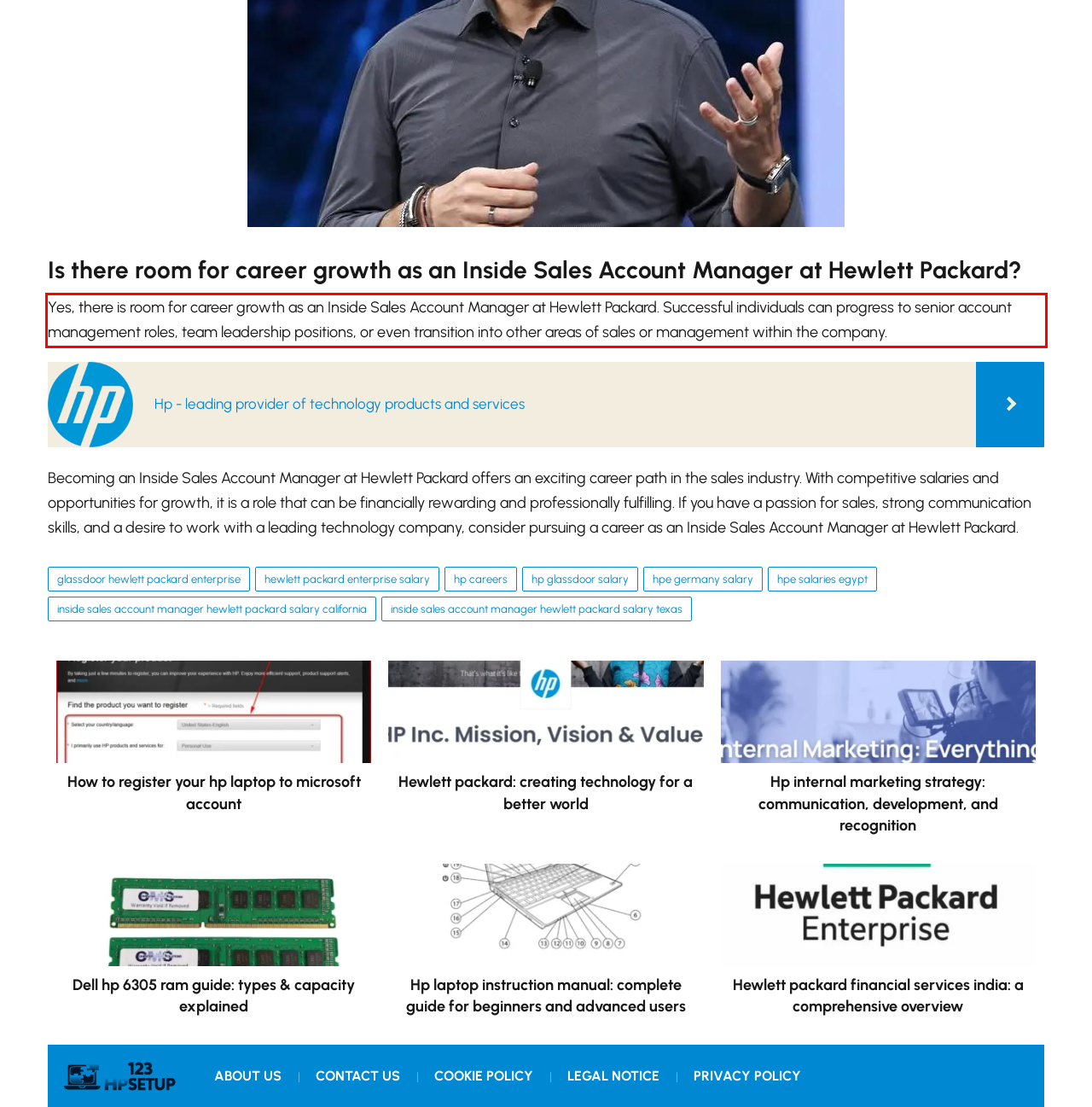You have a screenshot of a webpage with a red bounding box. Identify and extract the text content located inside the red bounding box.

Yes, there is room for career growth as an Inside Sales Account Manager at Hewlett Packard. Successful individuals can progress to senior account management roles, team leadership positions, or even transition into other areas of sales or management within the company.